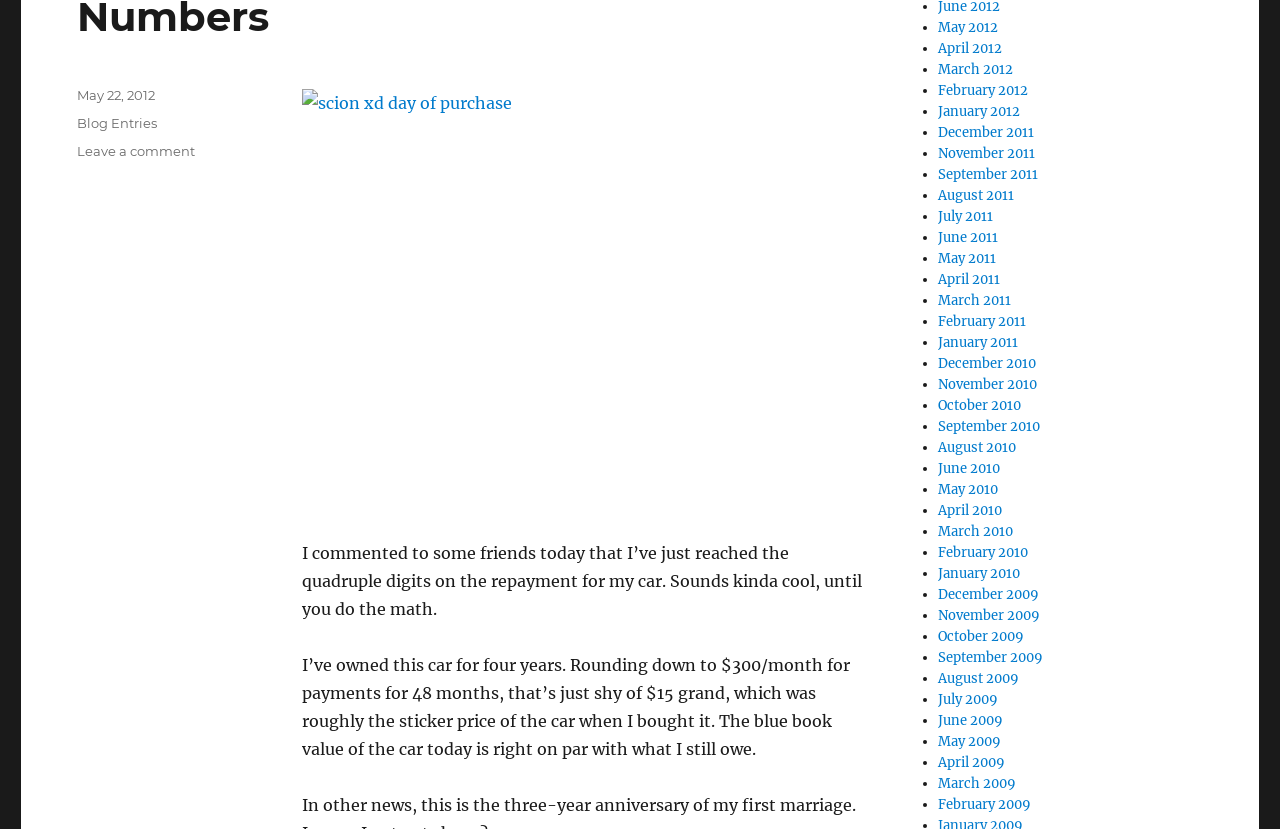Given the element description, predict the bounding box coordinates in the format (top-left x, top-left y, bottom-right x, bottom-right y), using floating point numbers between 0 and 1: May 22, 2012

[0.06, 0.105, 0.121, 0.125]